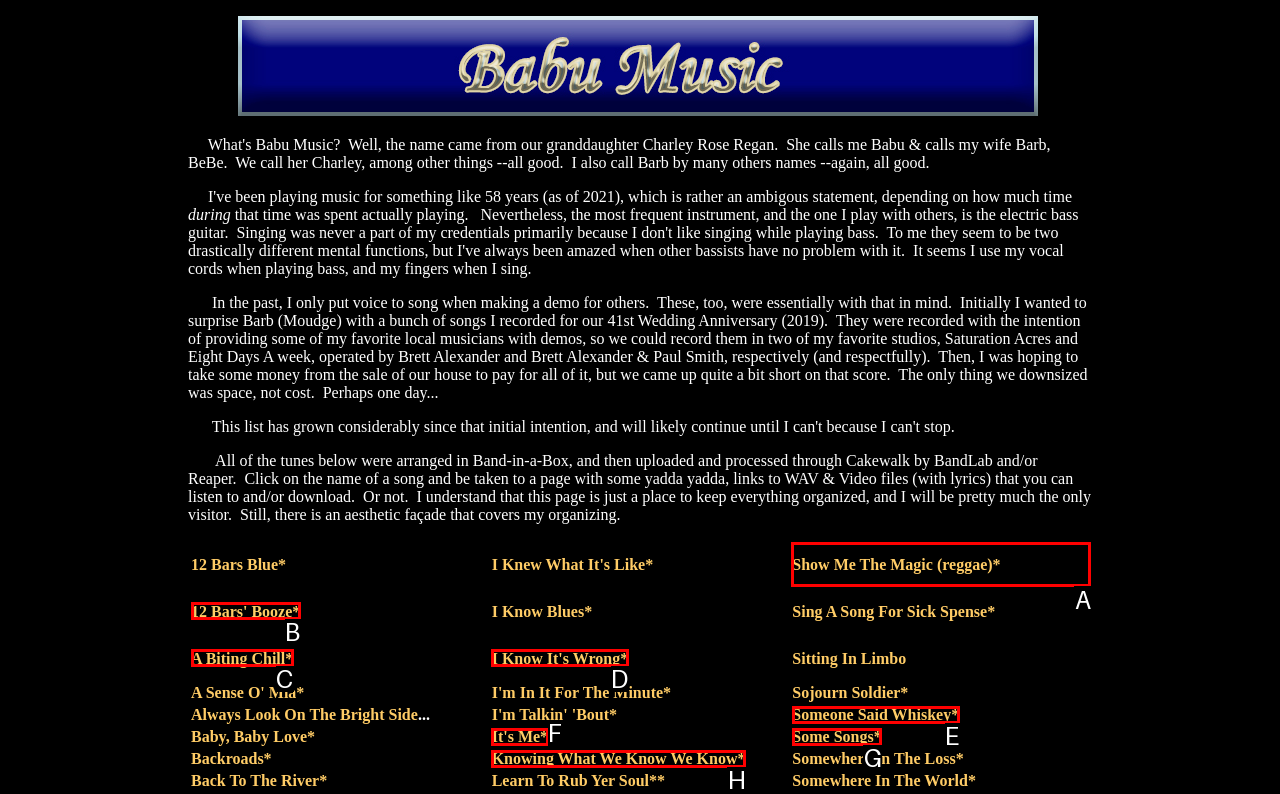Indicate which red-bounded element should be clicked to perform the task: listen to 'Show Me The Magic (reggae)*' Answer with the letter of the correct option.

A